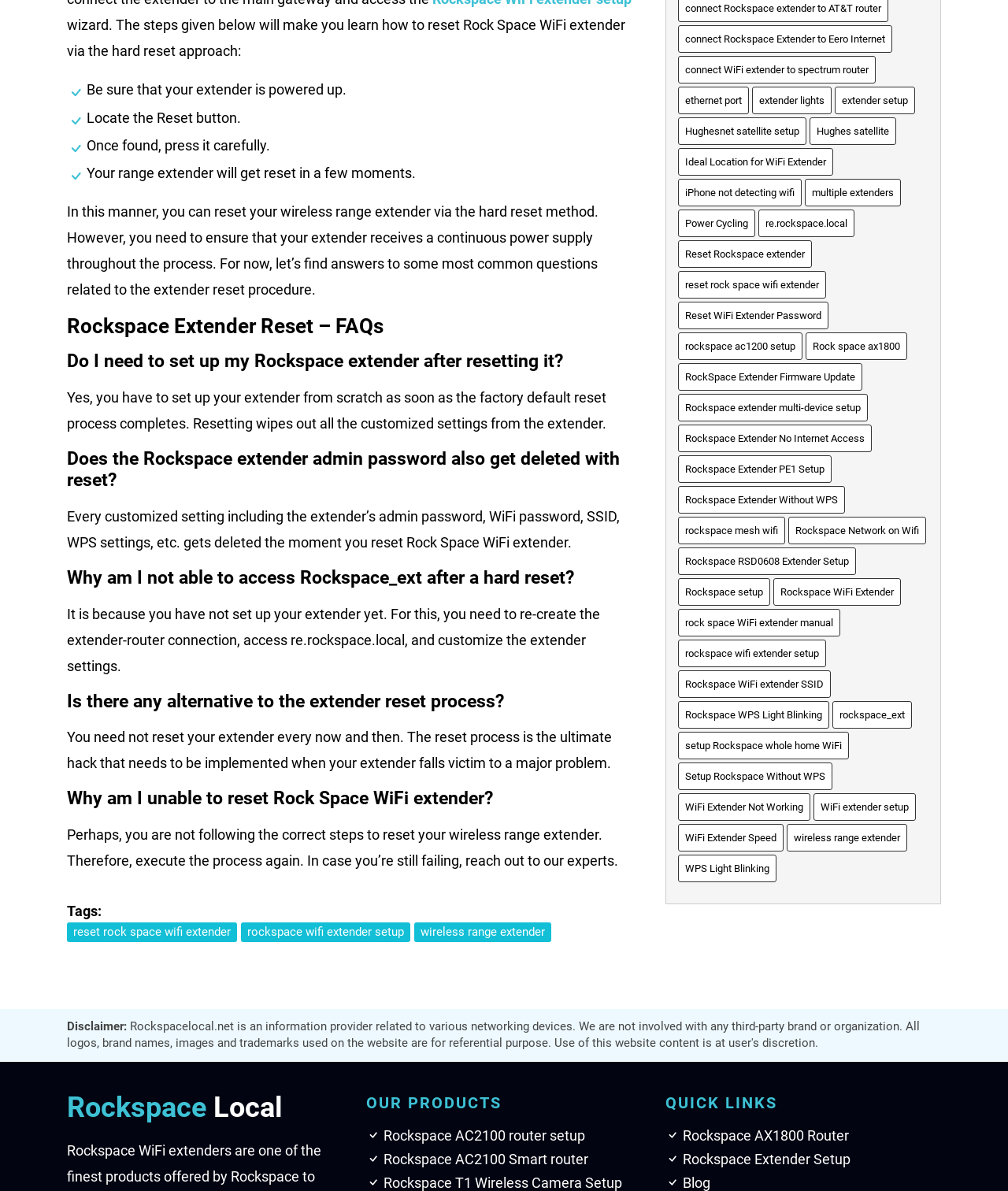Find and provide the bounding box coordinates for the UI element described here: "WiFi Extender Not Working". The coordinates should be given as four float numbers between 0 and 1: [left, top, right, bottom].

[0.673, 0.666, 0.804, 0.689]